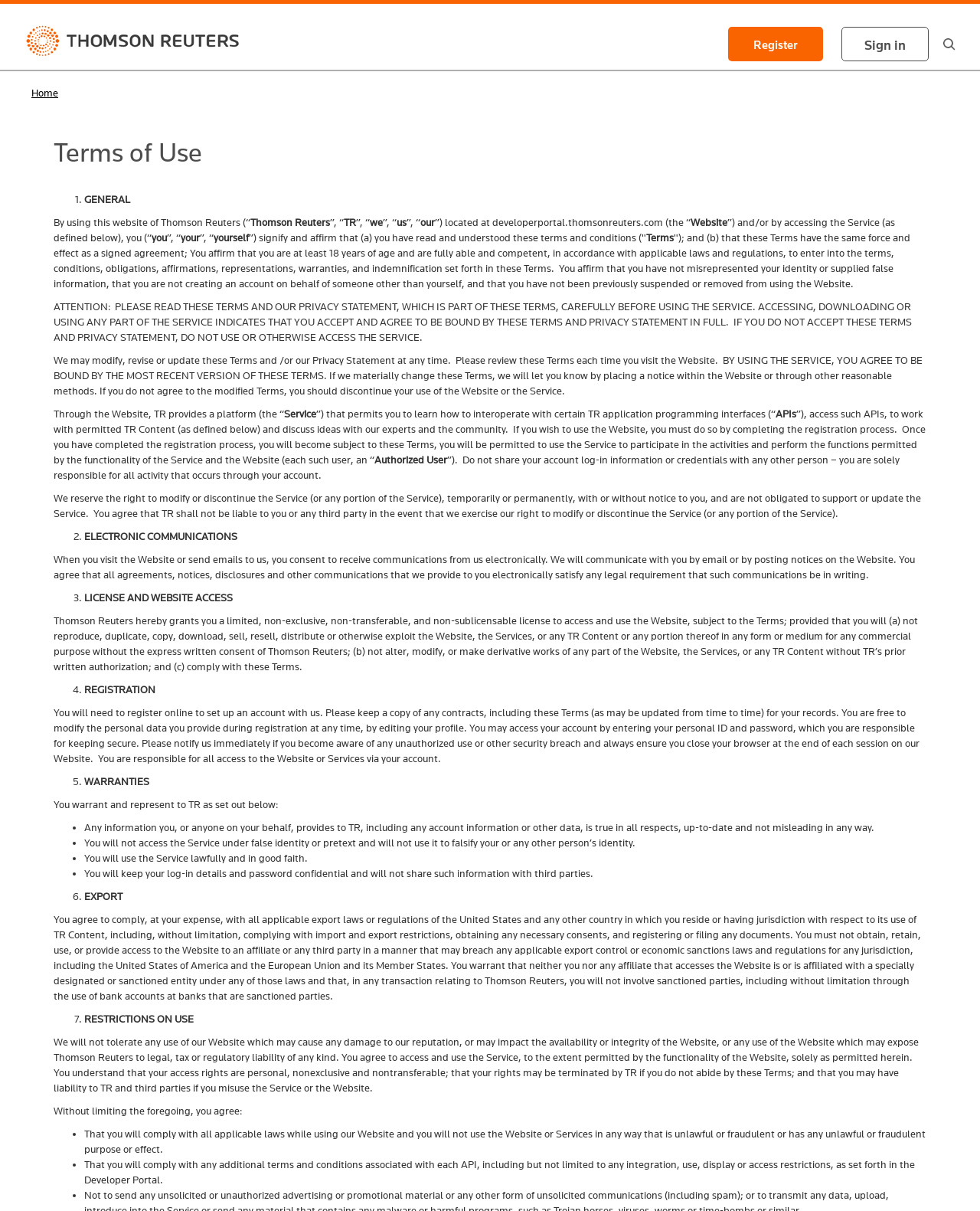Construct a thorough caption encompassing all aspects of the webpage.

The webpage is the Terms of Use page for the Thomson Reuters Developer Portal. At the top, there is a link to "Skip to main content" and a navigation breadcrumb section with a link to "Home". Below this, there is a heading that reads "Terms of Use" and a list of terms and conditions.

The terms and conditions are divided into sections, each with a numbered heading and a brief description. The sections include "GENERAL", "ATTENTION: PLEASE READ THESE TERMS AND OUR PRIVACY STATEMENT", "We may modify, revise or update these Terms and/or our Privacy Statement at any time", and so on.

Each section contains several paragraphs of text that outline the terms and conditions of using the Thomson Reuters Developer Portal. The text is dense and legalistic, with many sentences that are long and complex. There are also several lists of items, each with a bullet point or a numbered marker.

The page also contains several links, including a link to register for an account and a link to sign in. There is also an image on the page, but it is not clear what the image is or what it represents.

Overall, the page is dense and text-heavy, with a focus on outlining the terms and conditions of using the Thomson Reuters Developer Portal.